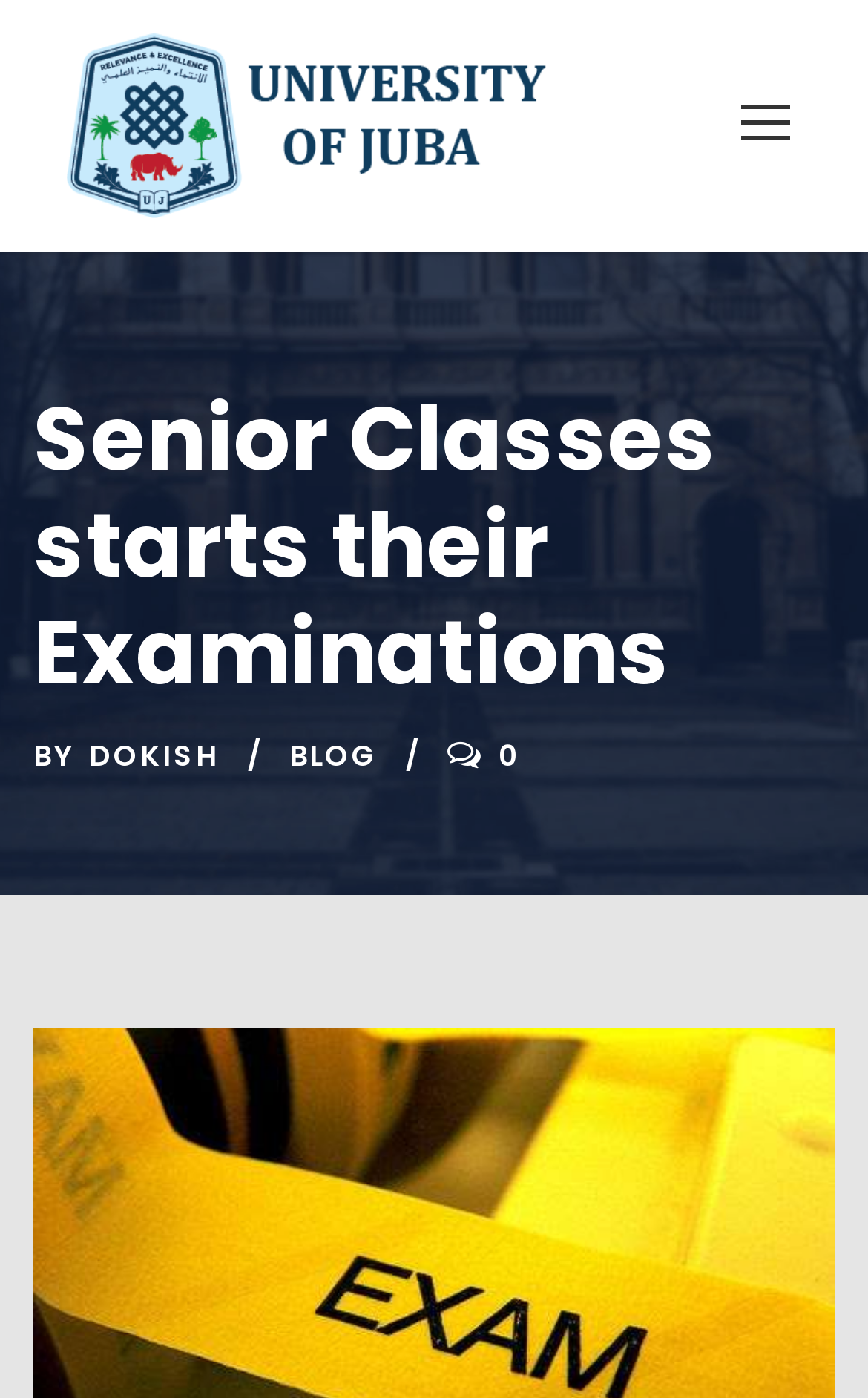What is the text next to 'BY' on the webpage?
From the screenshot, supply a one-word or short-phrase answer.

DOKISH